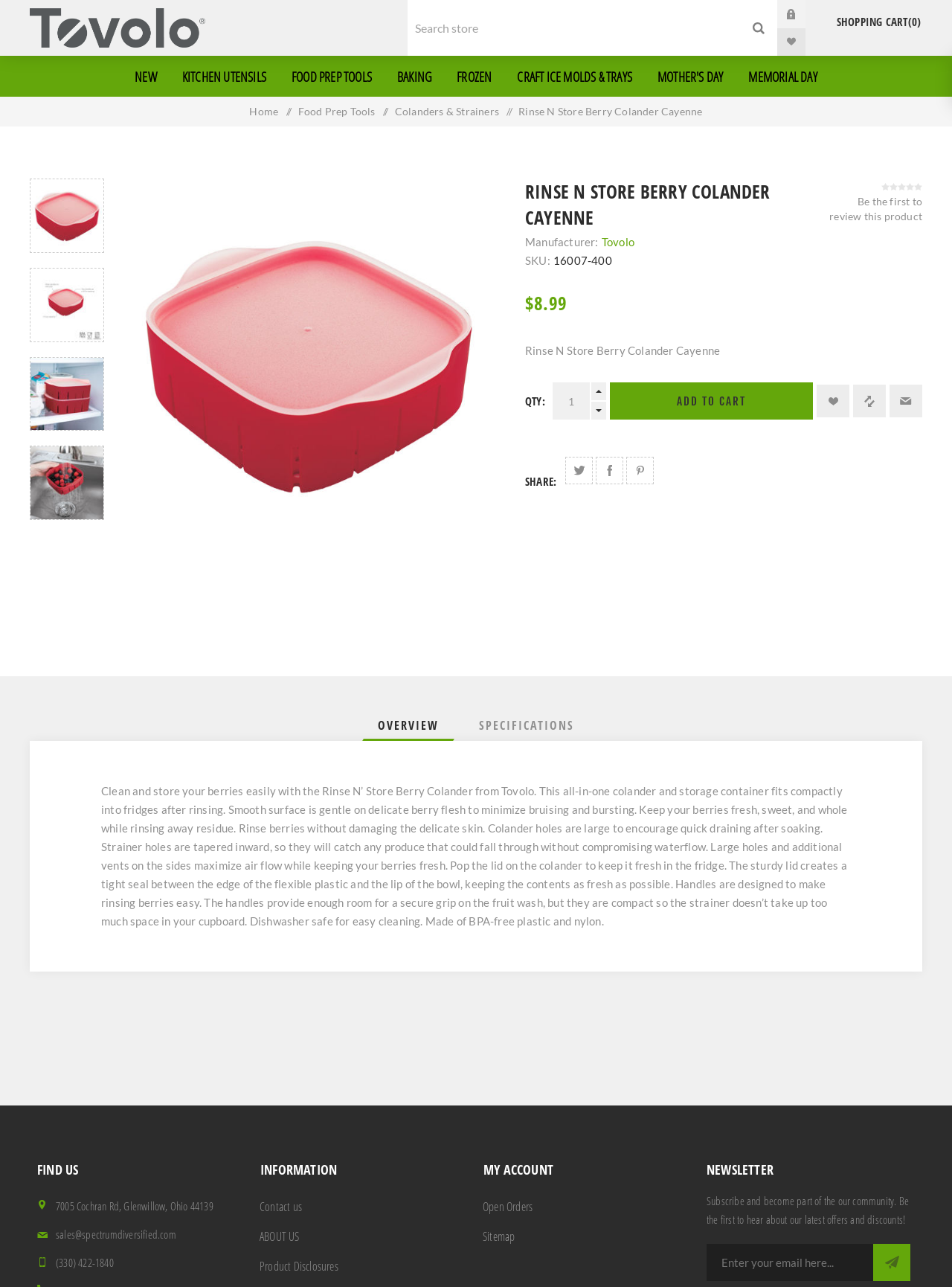Identify the bounding box coordinates for the region of the element that should be clicked to carry out the instruction: "Subscribe to the newsletter". The bounding box coordinates should be four float numbers between 0 and 1, i.e., [left, top, right, bottom].

[0.917, 0.967, 0.956, 0.995]